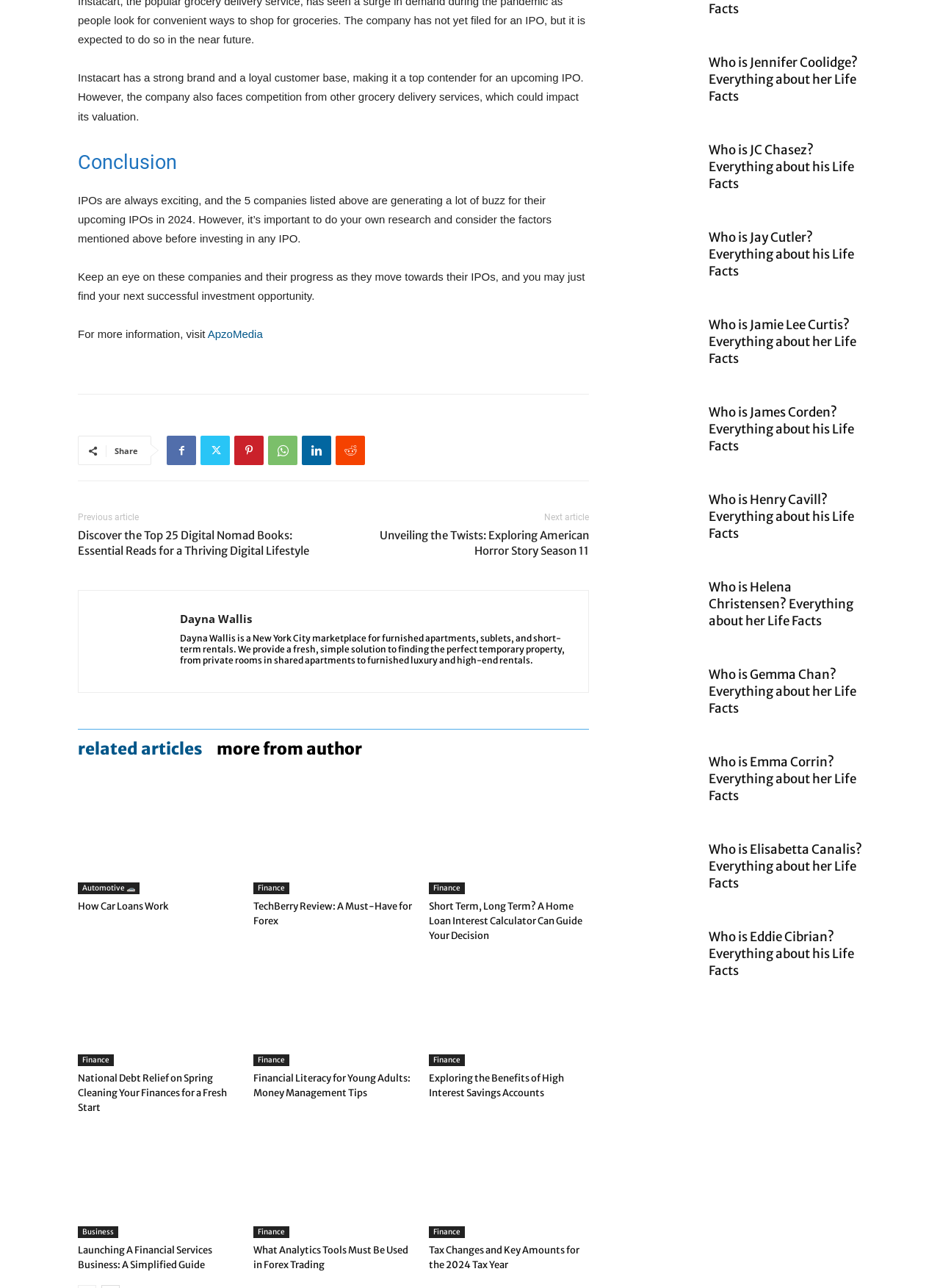Please determine the bounding box coordinates of the element's region to click for the following instruction: "Share on Facebook".

[0.122, 0.346, 0.147, 0.354]